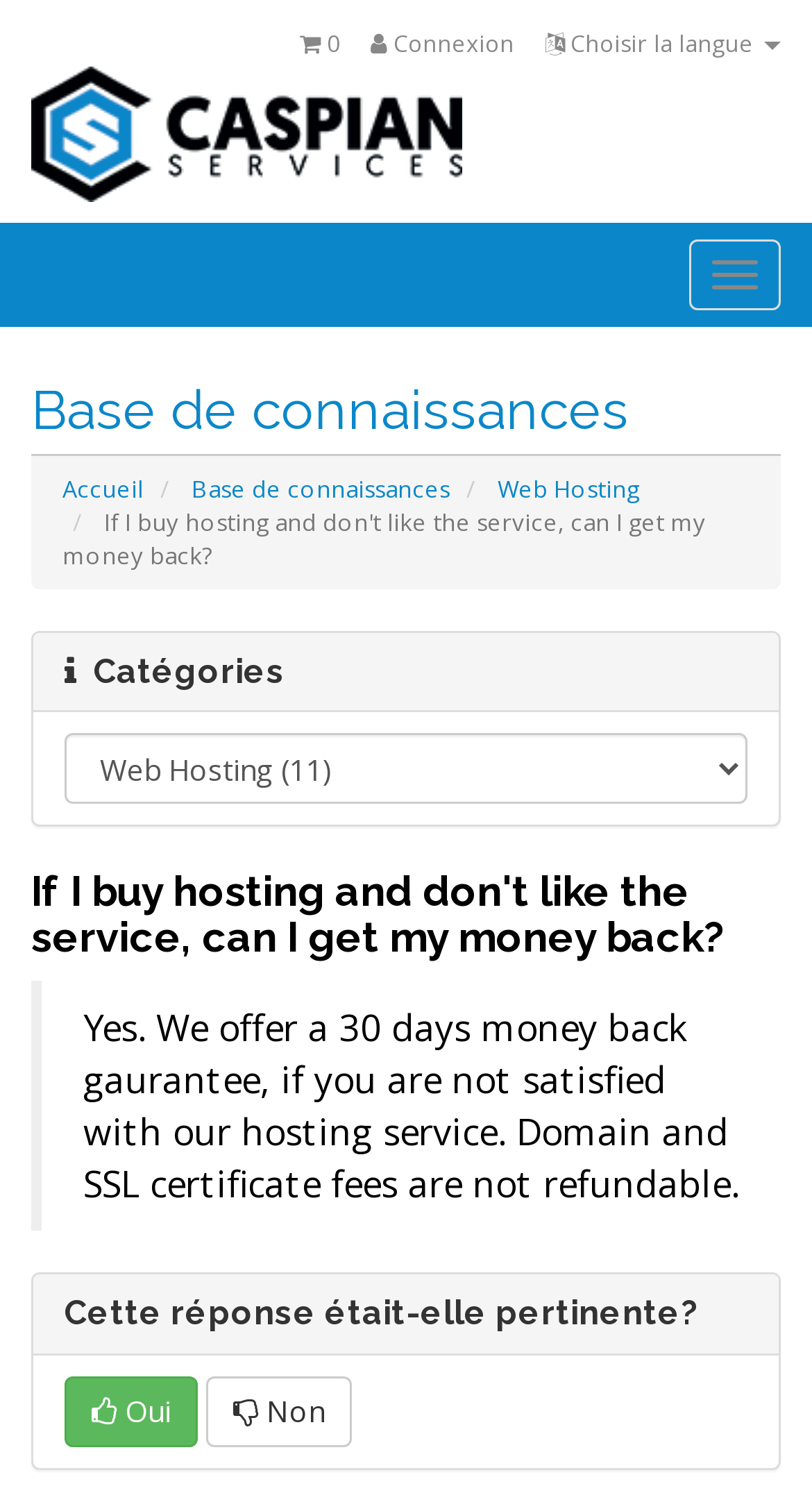Generate a thorough description of the webpage.

The webpage is a knowledge base article from Caspian Services, Inc. At the top right corner, there are three links: "Choisir la langue", "Connexion", and a notification icon with a "0" badge. Below these links, there is a logo of Caspian Services, Inc. with a link to the company's homepage.

On the top left side, there is a toggle navigation button. Below it, there is a heading "Base de connaissances" which indicates that this is a knowledge base article. Underneath, there are three links: "Accueil", "Base de connaissances", and "Web Hosting", which seem to be navigation links.

Further down, there is a heading "Catégories" with a combobox next to it. The combobox is not expanded, but it likely contains categories related to the knowledge base.

The main content of the article starts with a heading "If I buy hosting and don't like the service, can I get my money back?" which is the title of the article. Below the heading, there is a blockquote that contains the answer to the question. The answer states that the company offers a 30-day money-back guarantee, but domain and SSL certificate fees are not refundable.

At the bottom of the page, there is a heading "Cette réponse était-elle pertinente?" which asks if the answer was relevant. There are two buttons below: "Oui" (Yes) and "Non" (No), which allow users to provide feedback on the answer.